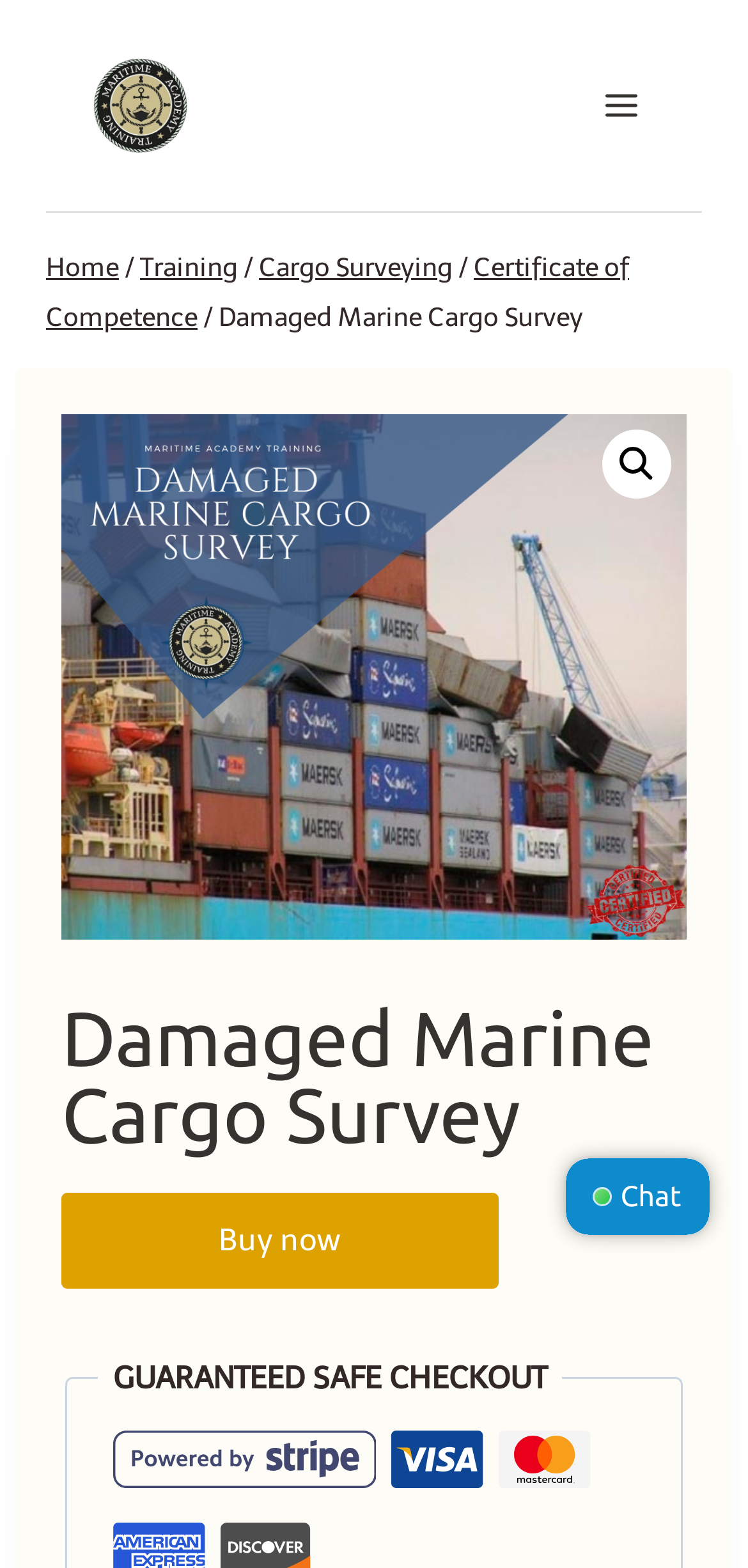What is the name of the academy? Please answer the question using a single word or phrase based on the image.

Maritime Academy Training